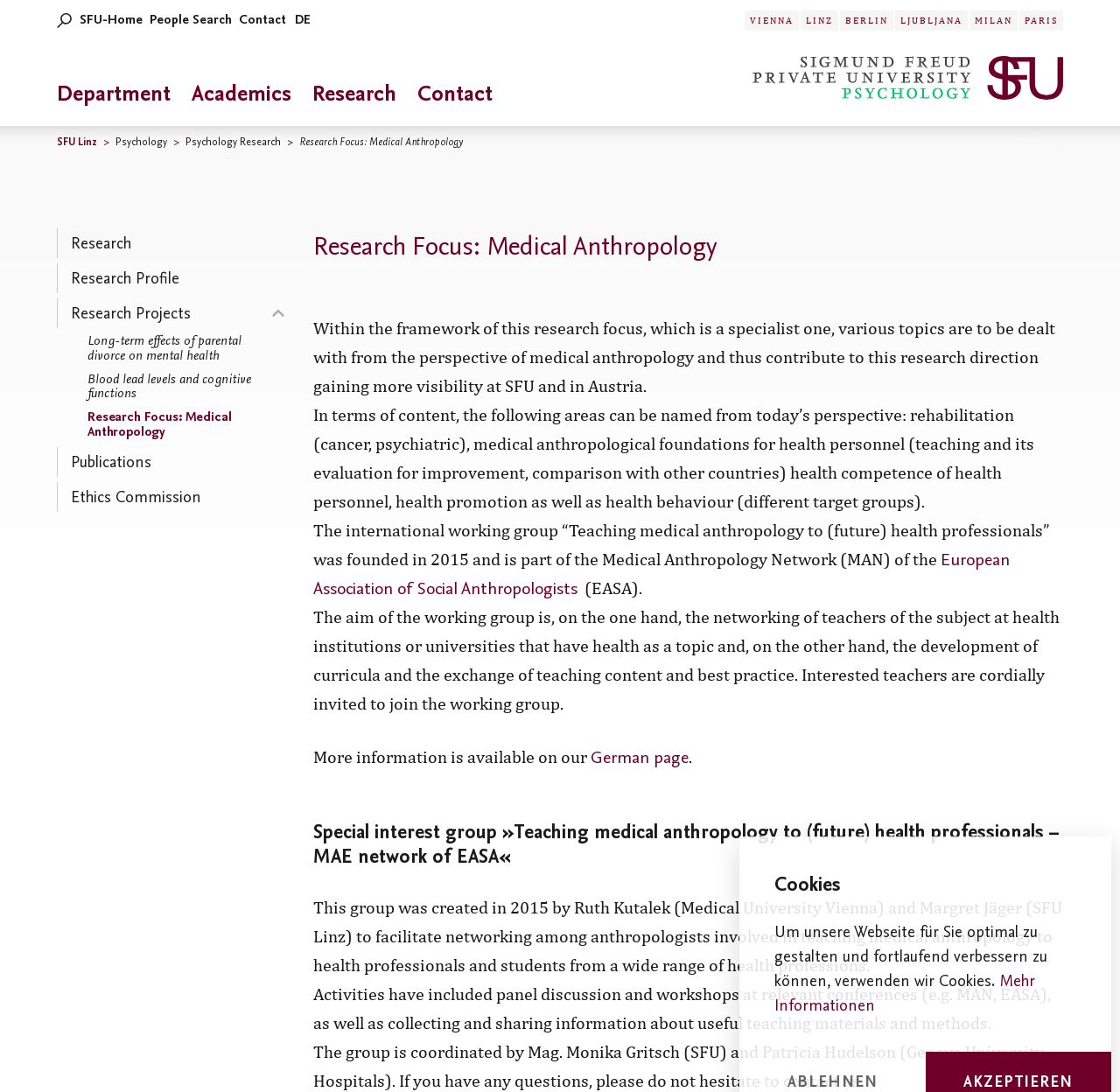Determine the bounding box coordinates of the clickable region to carry out the instruction: "Read more about Long-term effects of parental divorce on mental health".

[0.066, 0.3, 0.264, 0.335]